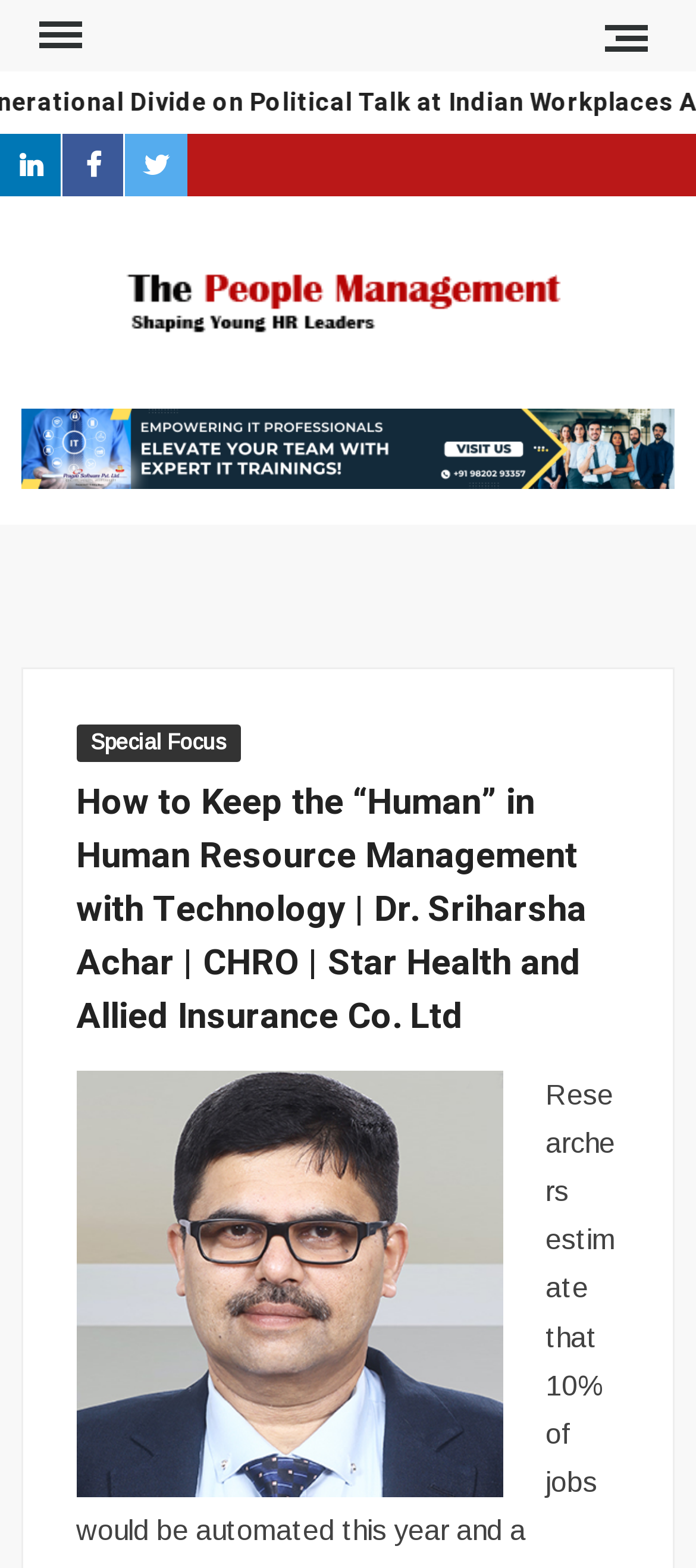Please determine the bounding box coordinates of the area that needs to be clicked to complete this task: 'View Dr. Sriharsha Achar's image'. The coordinates must be four float numbers between 0 and 1, formatted as [left, top, right, bottom].

[0.109, 0.683, 0.722, 0.955]